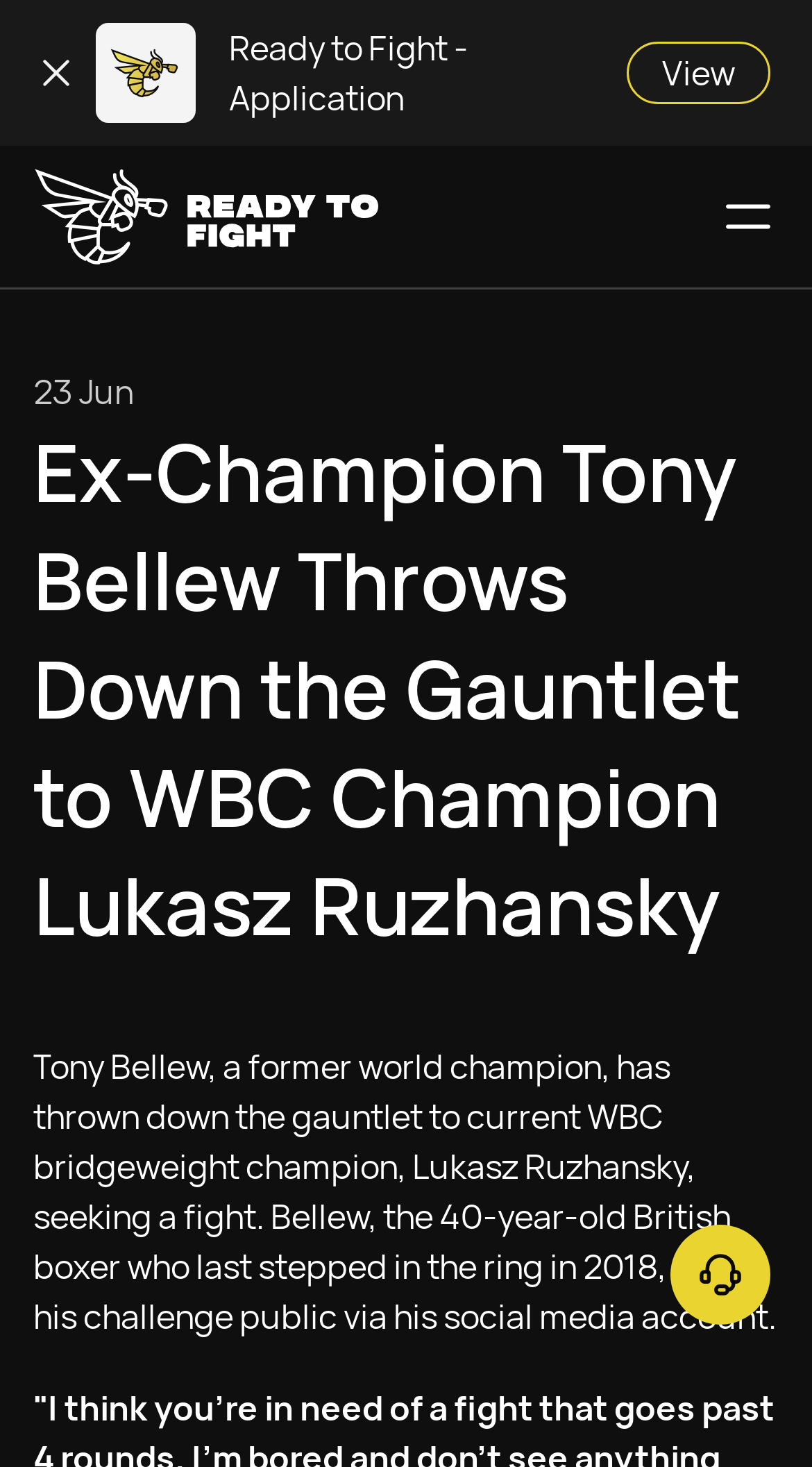From the given element description: "aria-label="close device label"", find the bounding box for the UI element. Provide the coordinates as four float numbers between 0 and 1, in the order [left, top, right, bottom].

[0.051, 0.04, 0.087, 0.06]